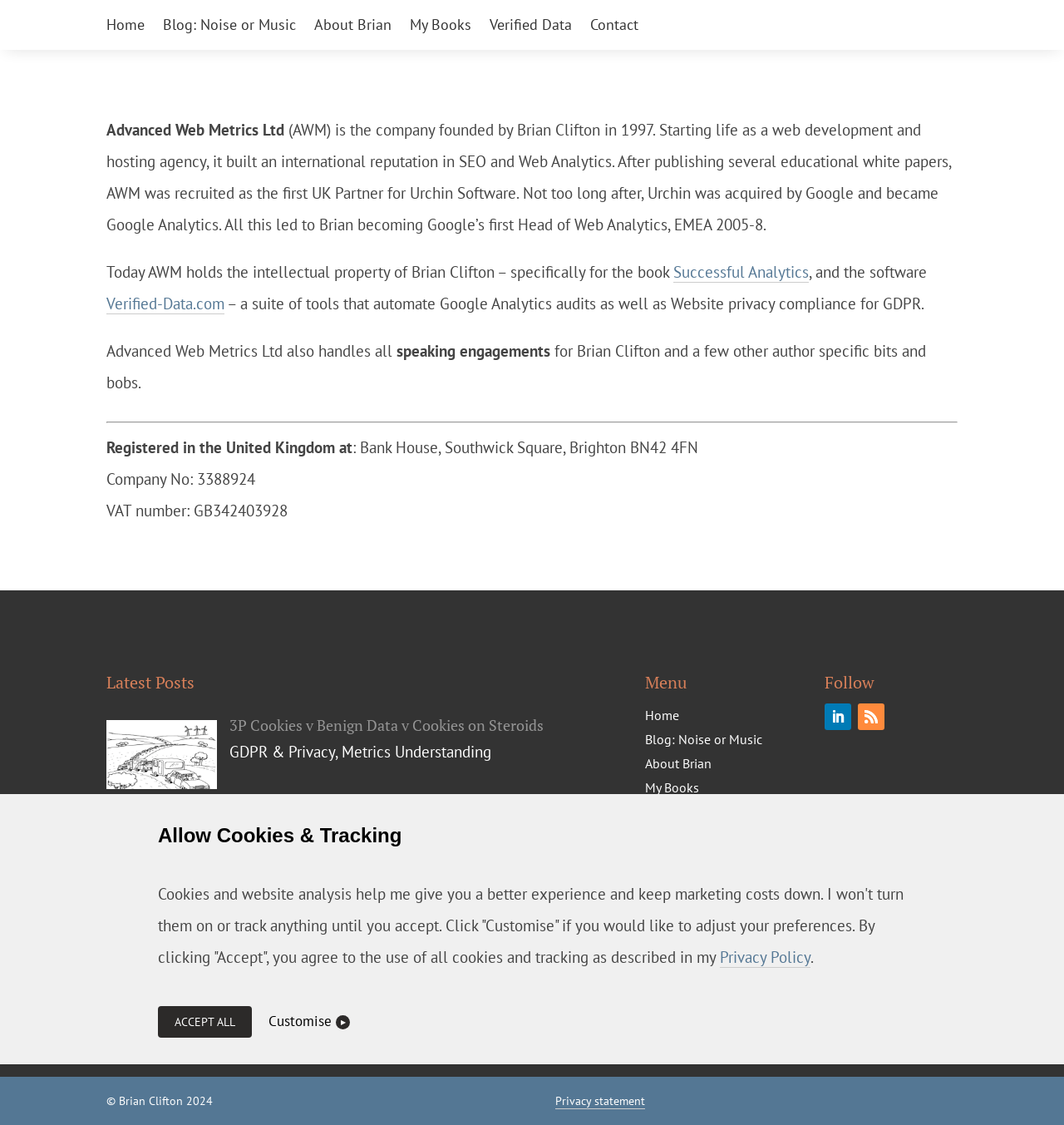Determine the bounding box coordinates of the clickable region to carry out the instruction: "Read the article about Democracy".

None